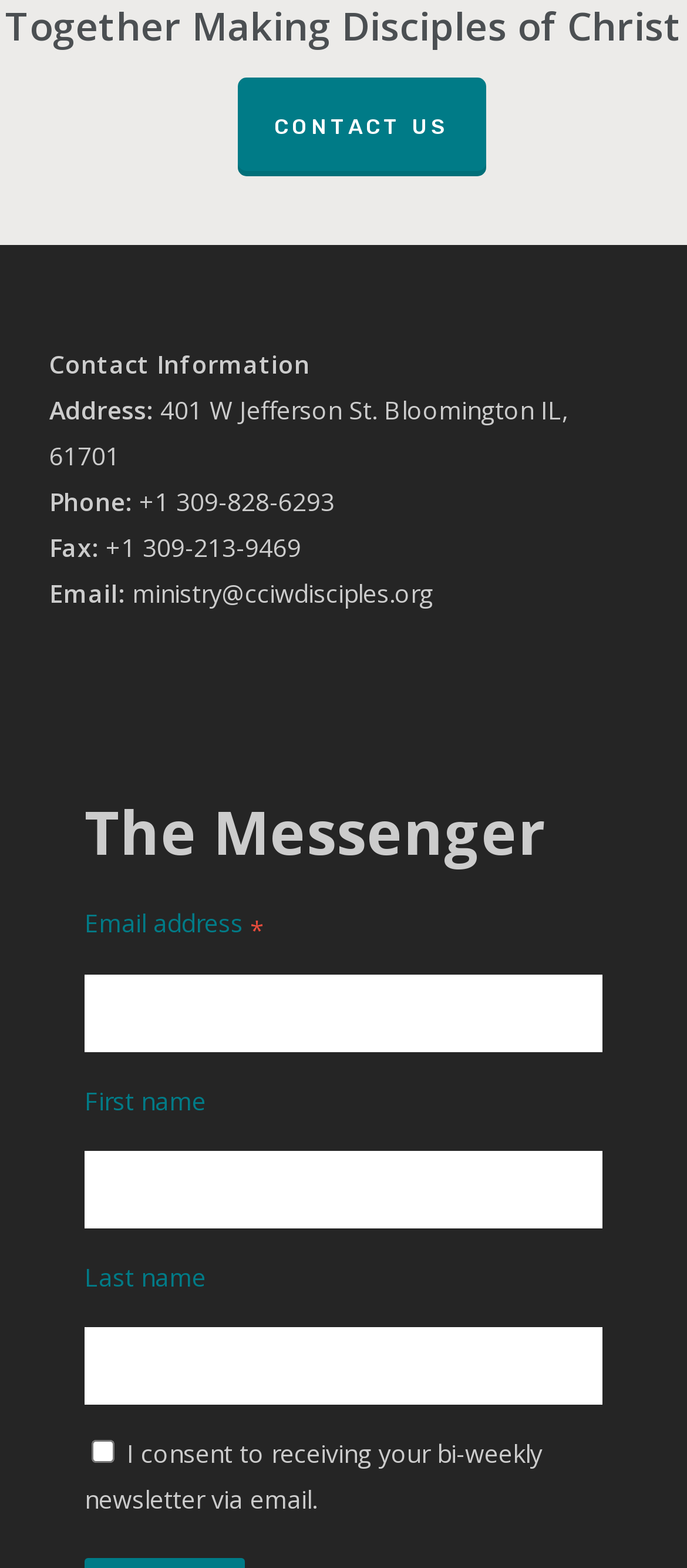What is the phone number?
Use the information from the screenshot to give a comprehensive response to the question.

I found the phone number by looking at the 'Contact Information' section, where it lists 'Phone:' followed by the actual phone number.